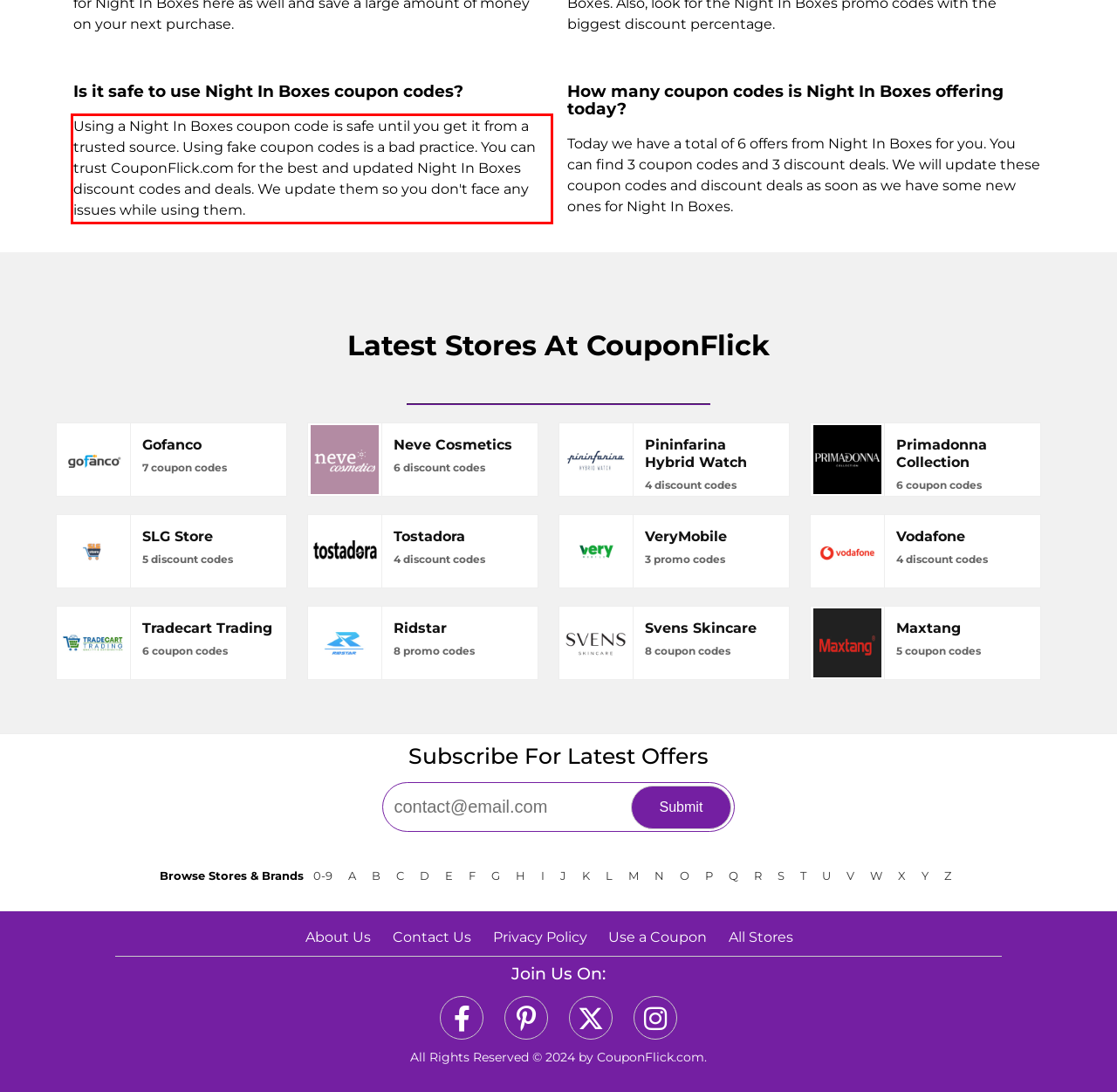Please examine the webpage screenshot and extract the text within the red bounding box using OCR.

Using a Night In Boxes coupon code is safe until you get it from a trusted source. Using fake coupon codes is a bad practice. You can trust CouponFlick.com for the best and updated Night In Boxes discount codes and deals. We update them so you don't face any issues while using them.